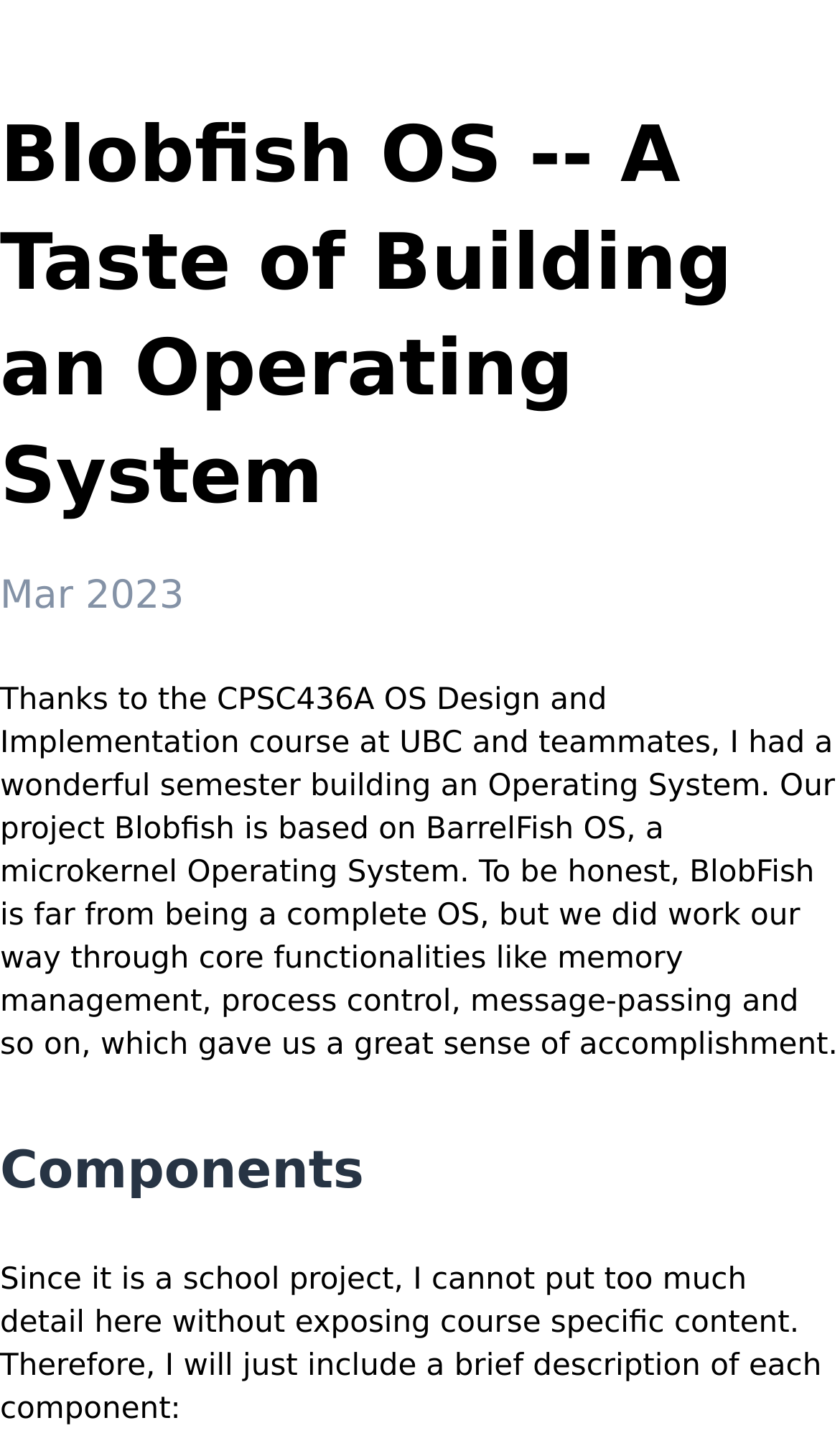Please find and generate the text of the main header of the webpage.

Blobfish OS -- A Taste of Building an Operating System